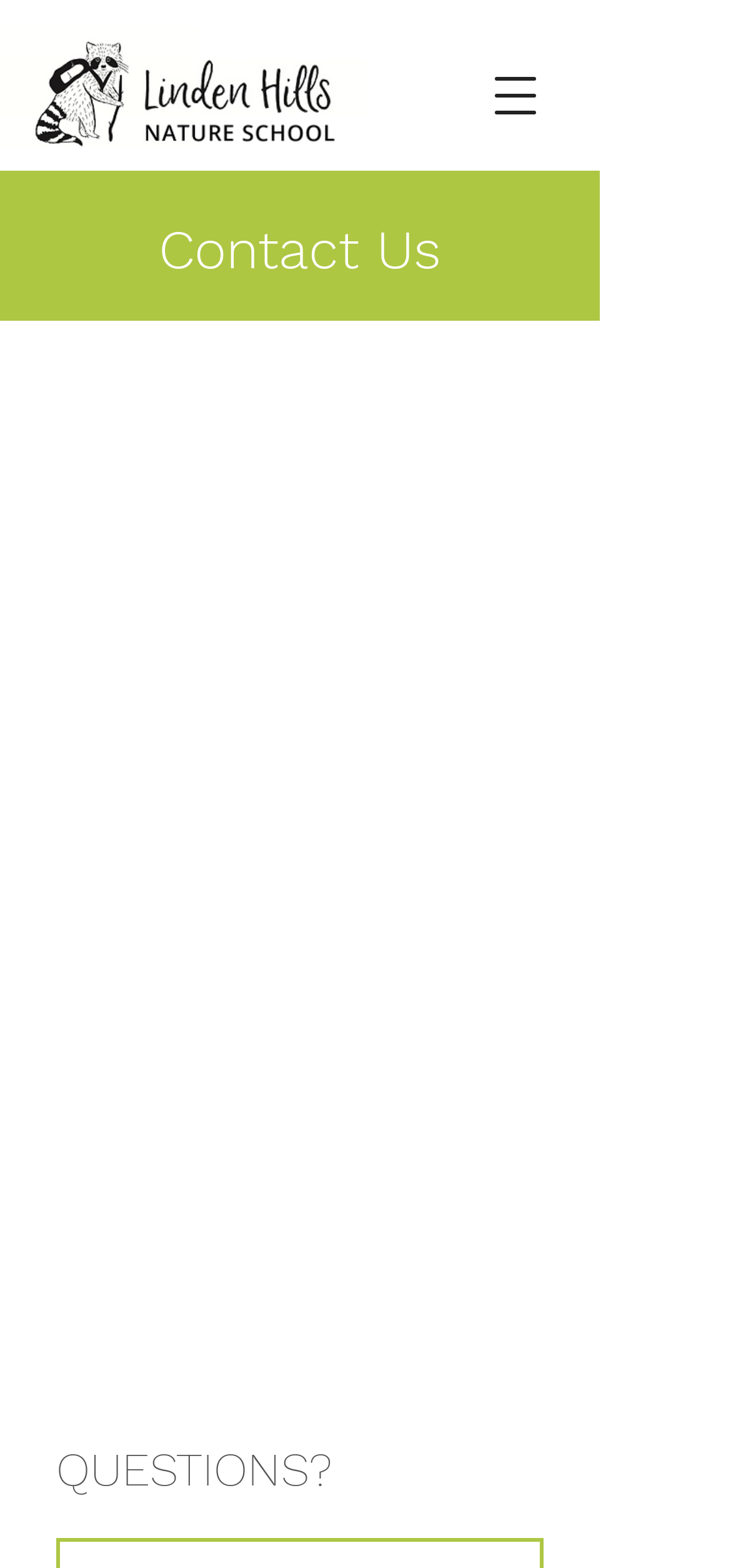Use a single word or phrase to answer the question: What is the phone number to text the school?

952.454.3202